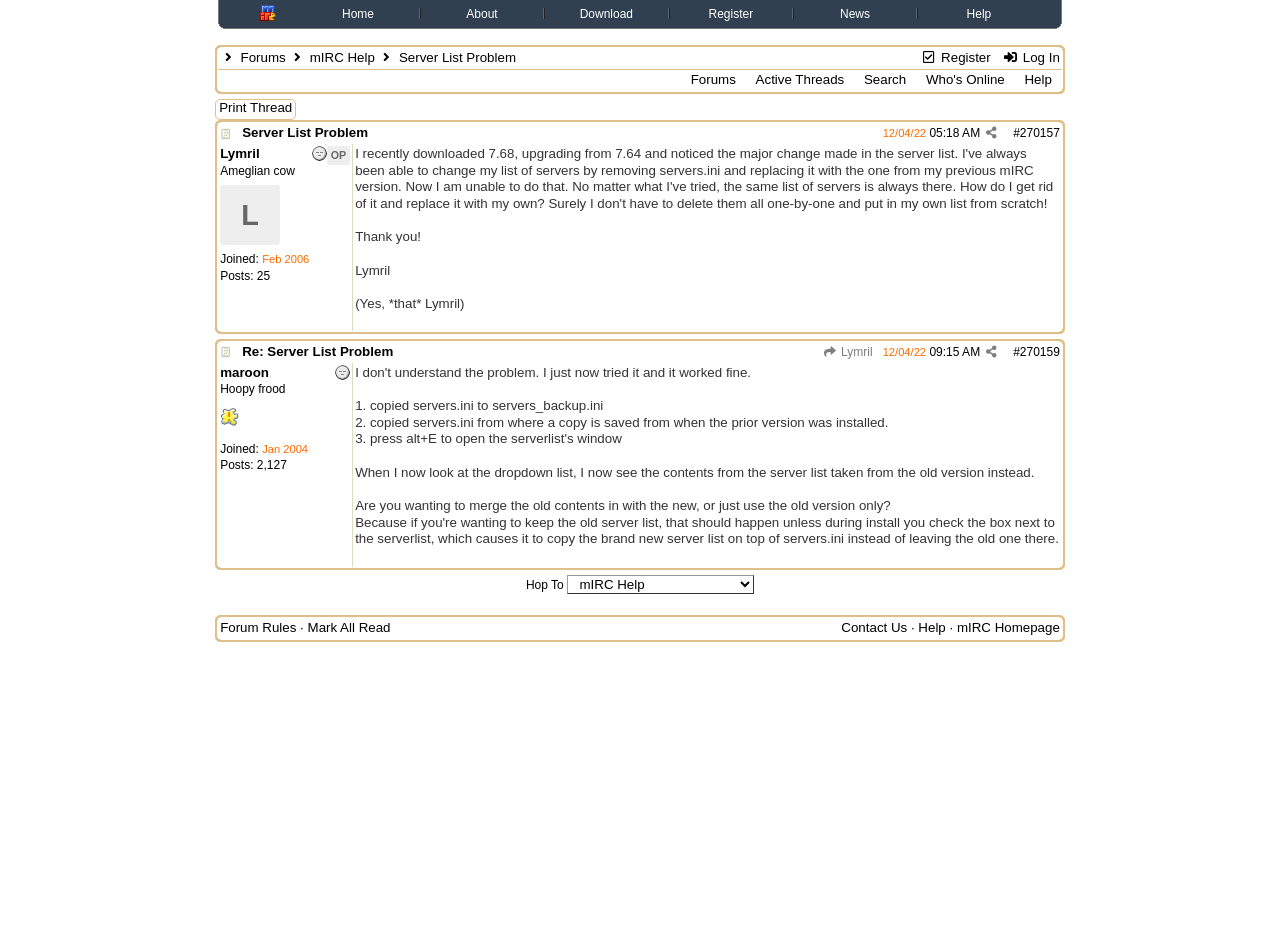Answer the following inquiry with a single word or phrase:
What is the purpose of the 'Hop To' button?

To navigate to a specific part of the thread